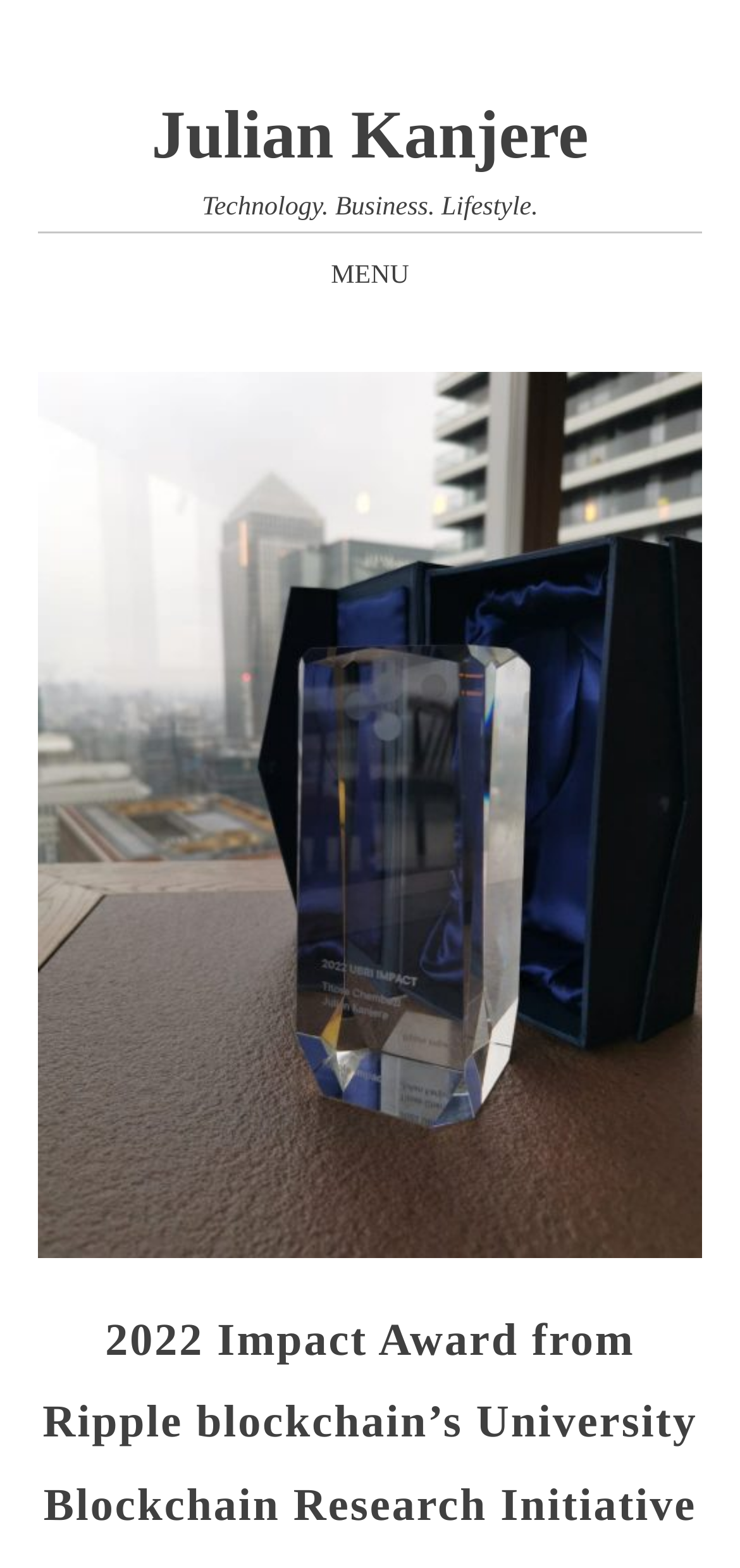Identify the bounding box of the UI component described as: "Julian Kanjere".

[0.205, 0.062, 0.795, 0.11]